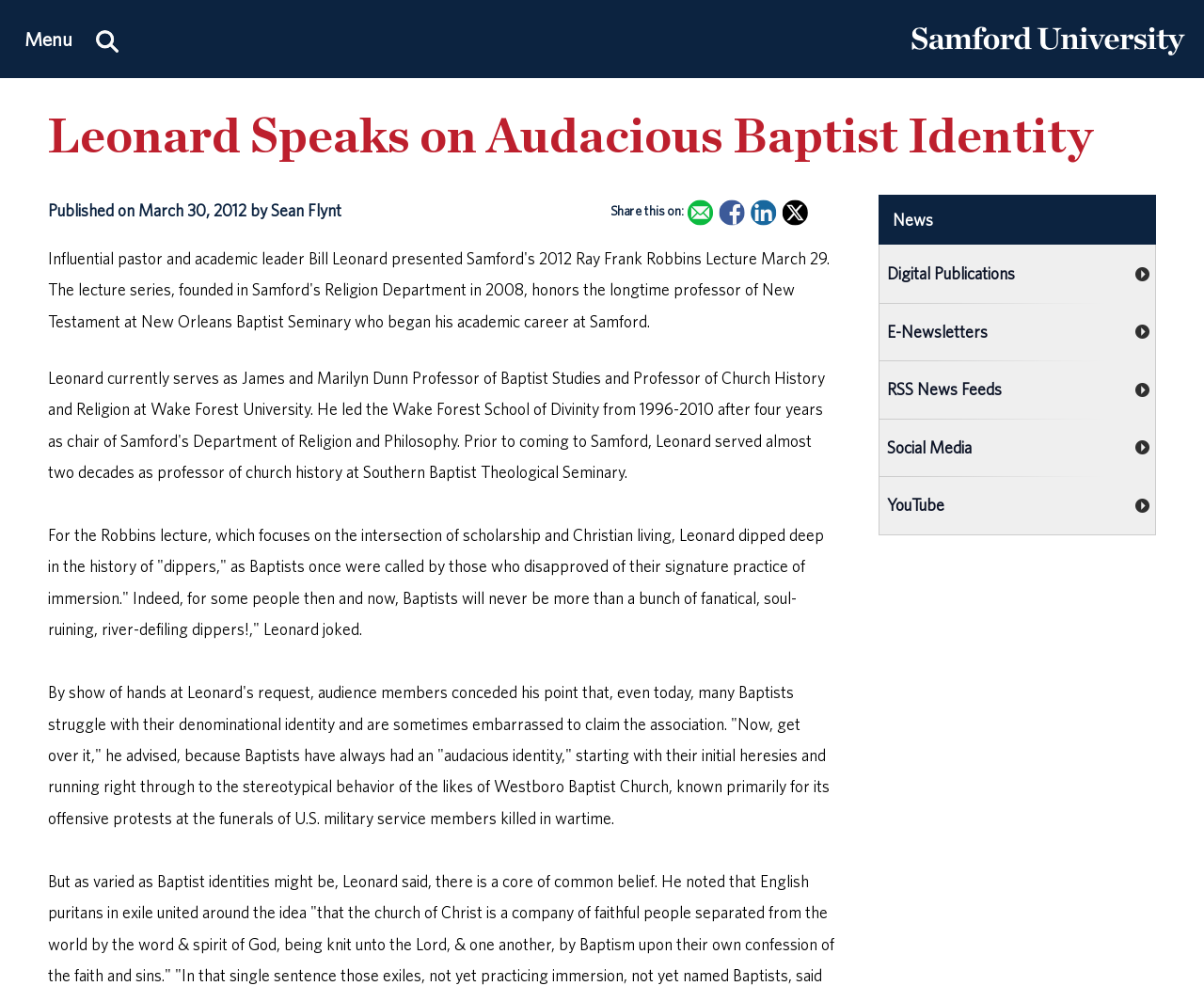How many share options are available?
Using the image, answer in one word or phrase.

5